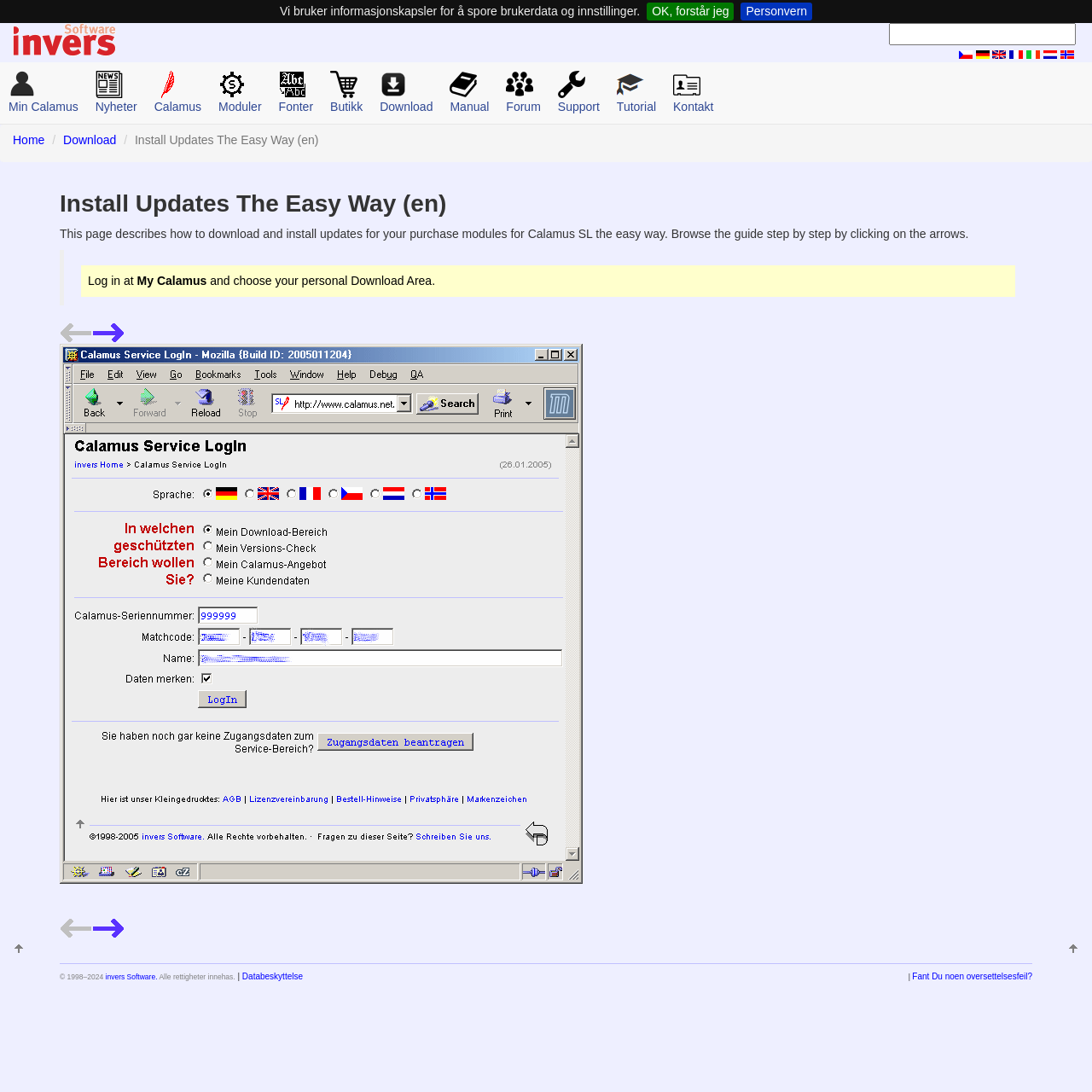From the image, can you give a detailed response to the question below:
What is the language of the webpage?

The language of the webpage is English, as indicated by the 'en' in the webpage title 'Install Updates The Easy Way (en) (no)' and the English text content throughout the webpage.